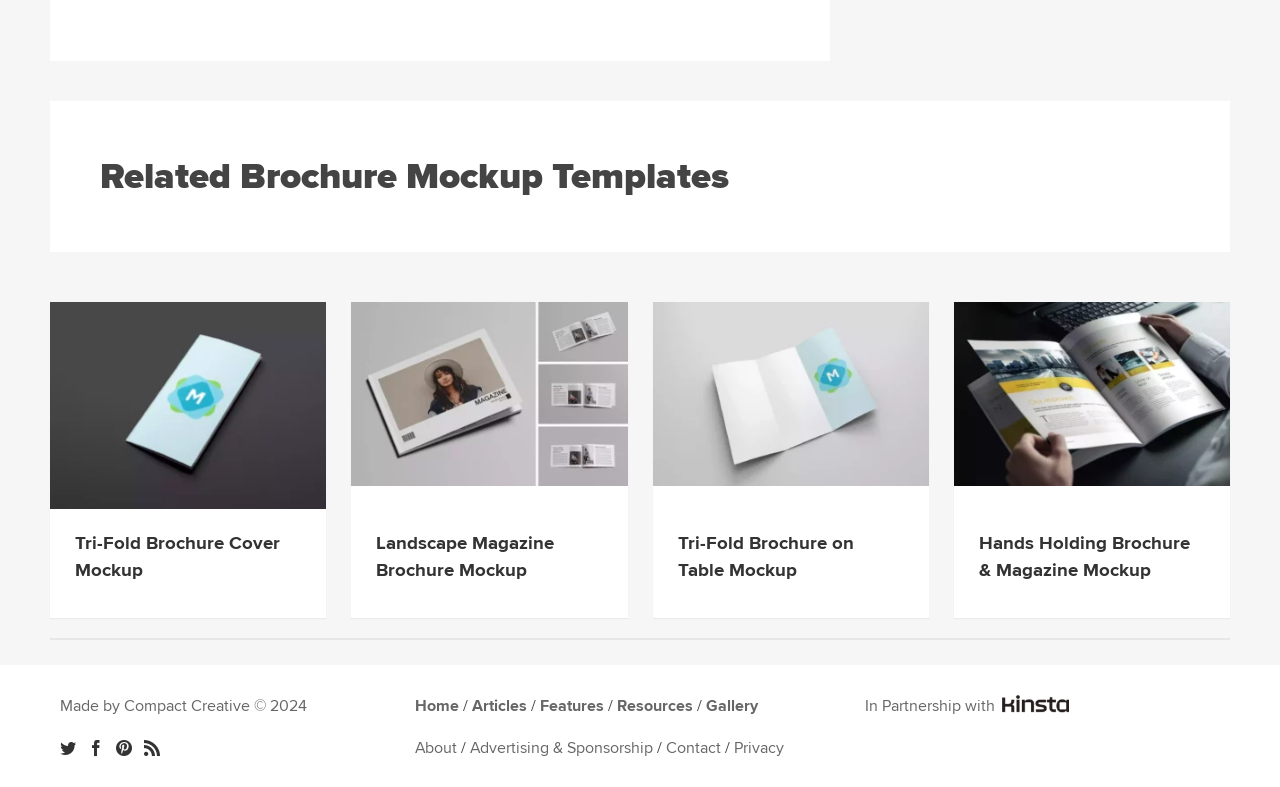Please find the bounding box coordinates of the section that needs to be clicked to achieve this instruction: "Visit About".

[0.325, 0.938, 0.357, 0.964]